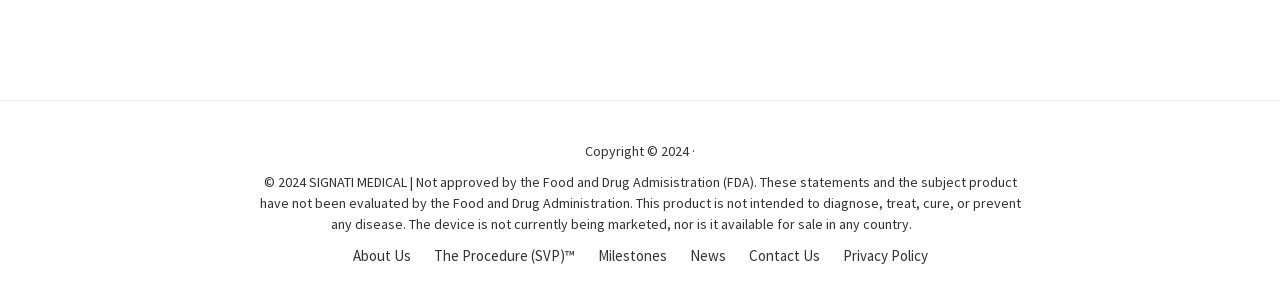Provide a brief response in the form of a single word or phrase:
How many links are in the navigation menu?

6